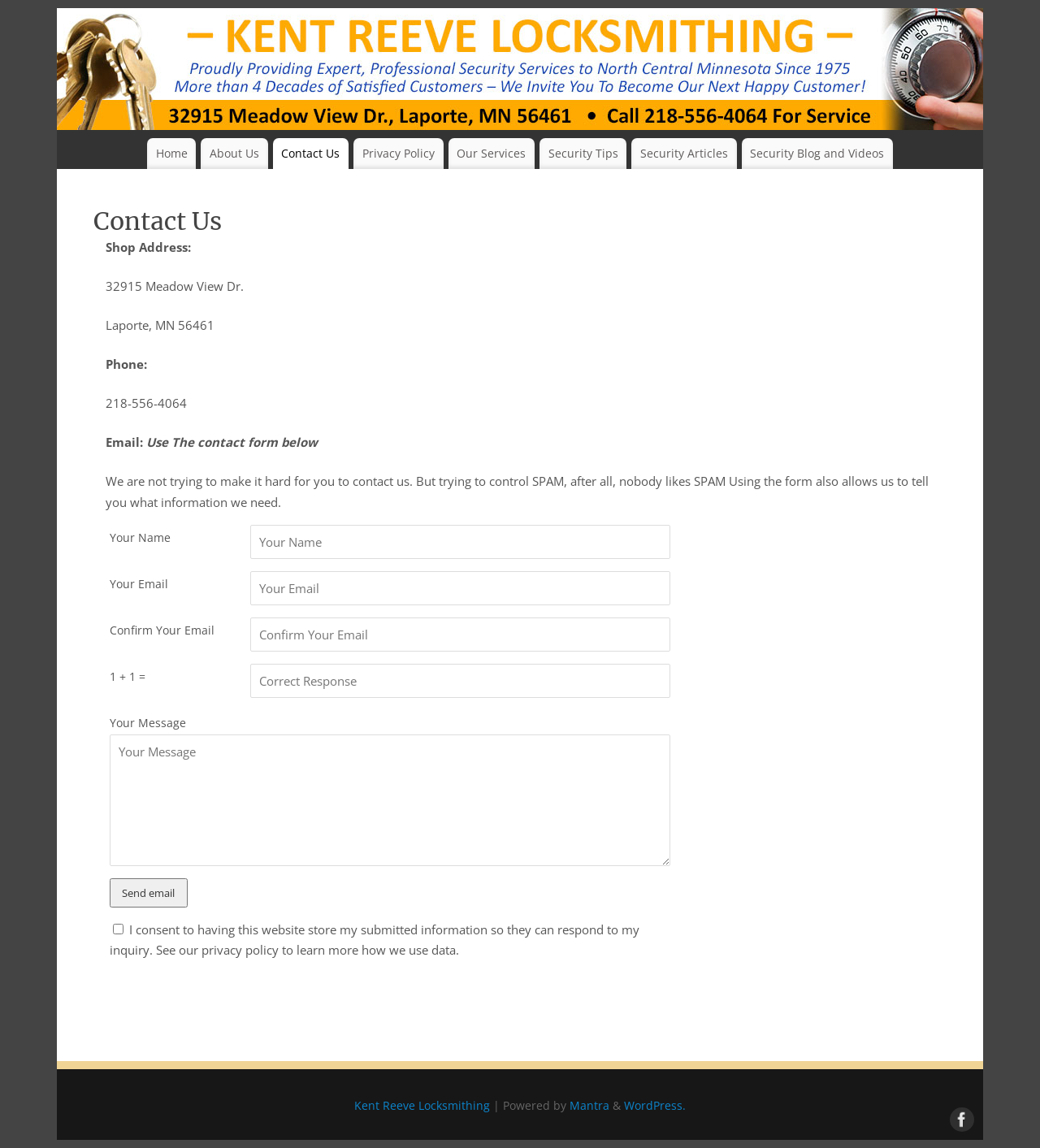Identify the bounding box coordinates for the region to click in order to carry out this instruction: "Fill in the Your Name field". Provide the coordinates using four float numbers between 0 and 1, formatted as [left, top, right, bottom].

[0.24, 0.458, 0.645, 0.487]